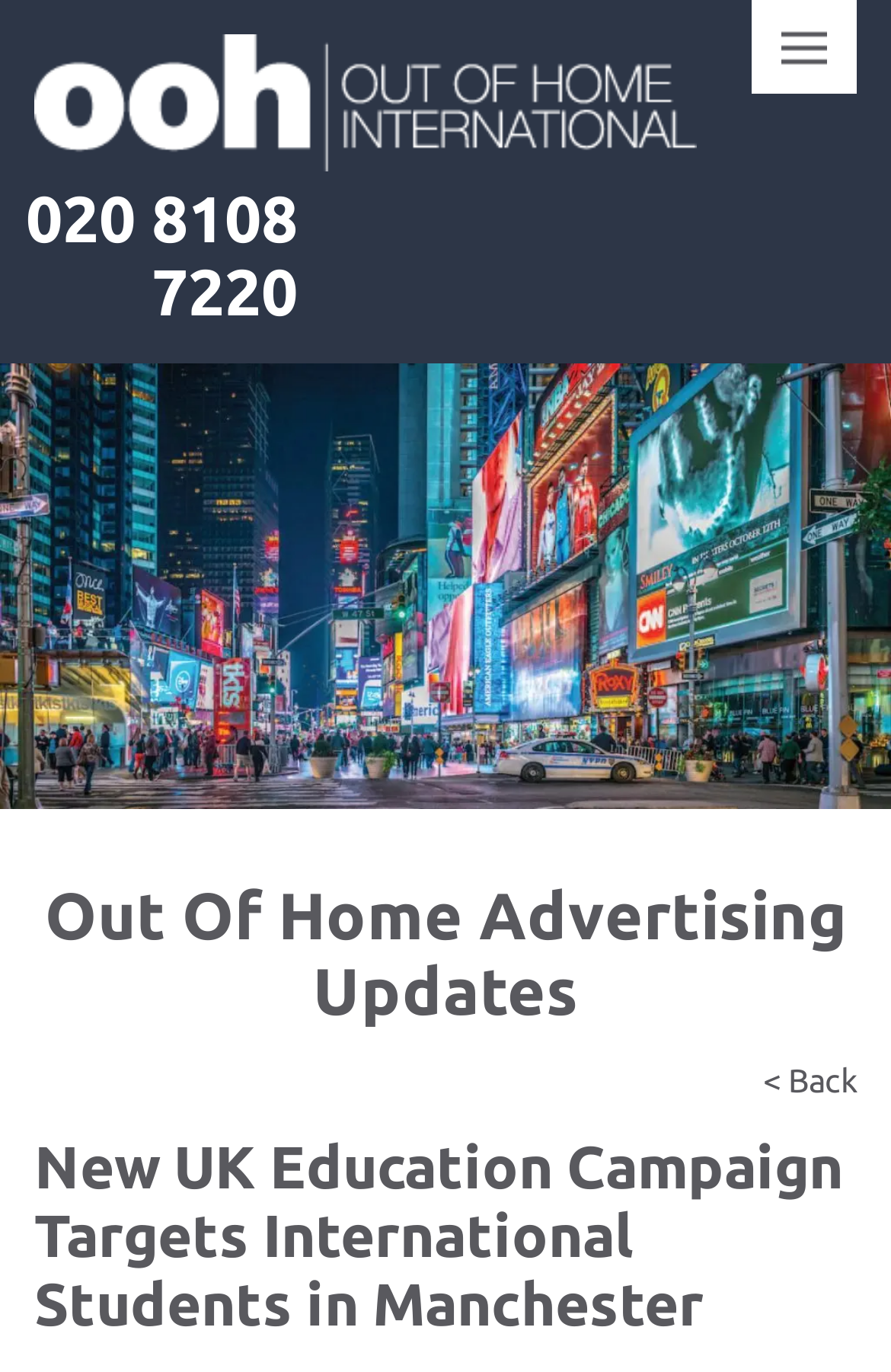Provide the text content of the webpage's main heading.

Out Of Home Advertising Updates